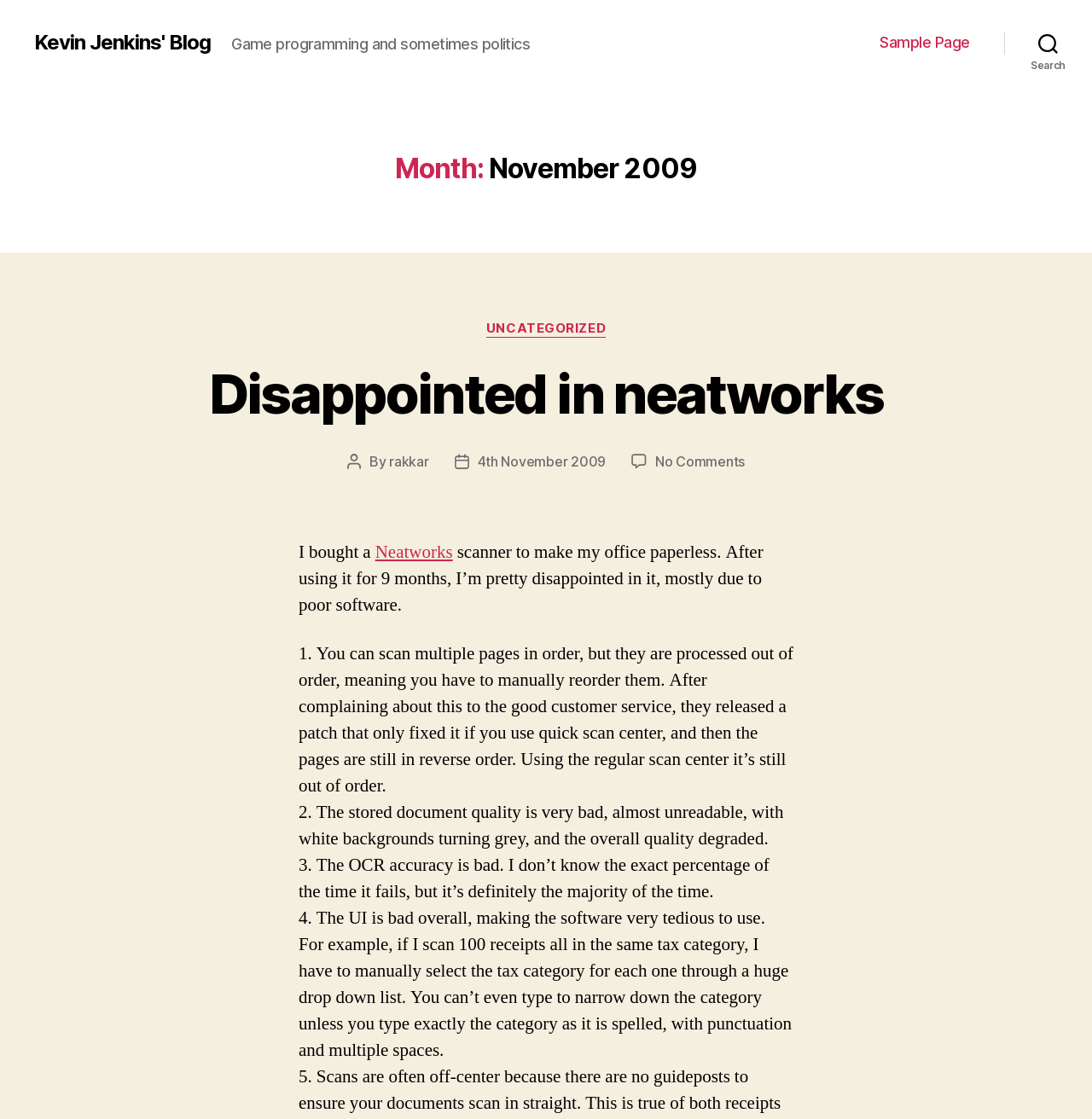Answer the question below with a single word or a brief phrase: 
What is the date of the post 'Disappointed in neatworks'?

4th November 2009